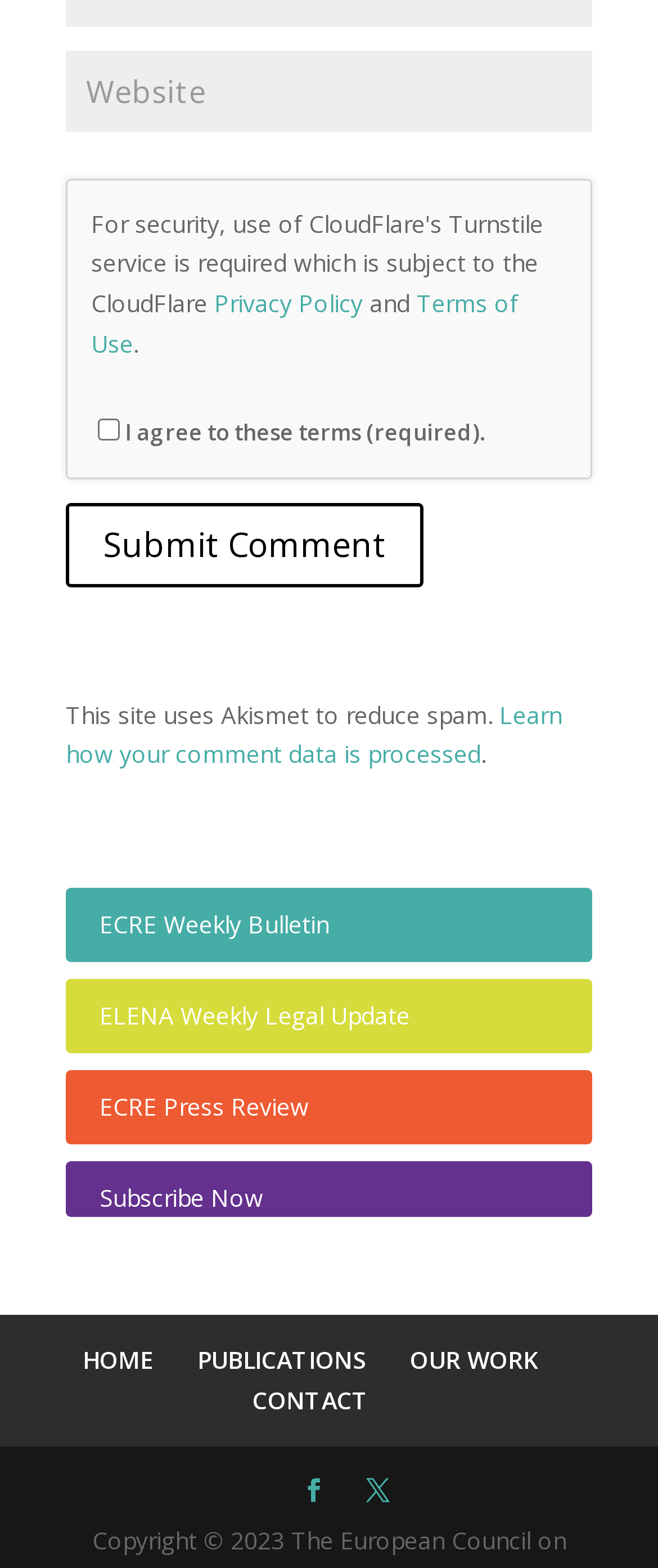What is the purpose of the 'Learn how your comment data is processed' link?
Using the screenshot, give a one-word or short phrase answer.

To provide information on data processing